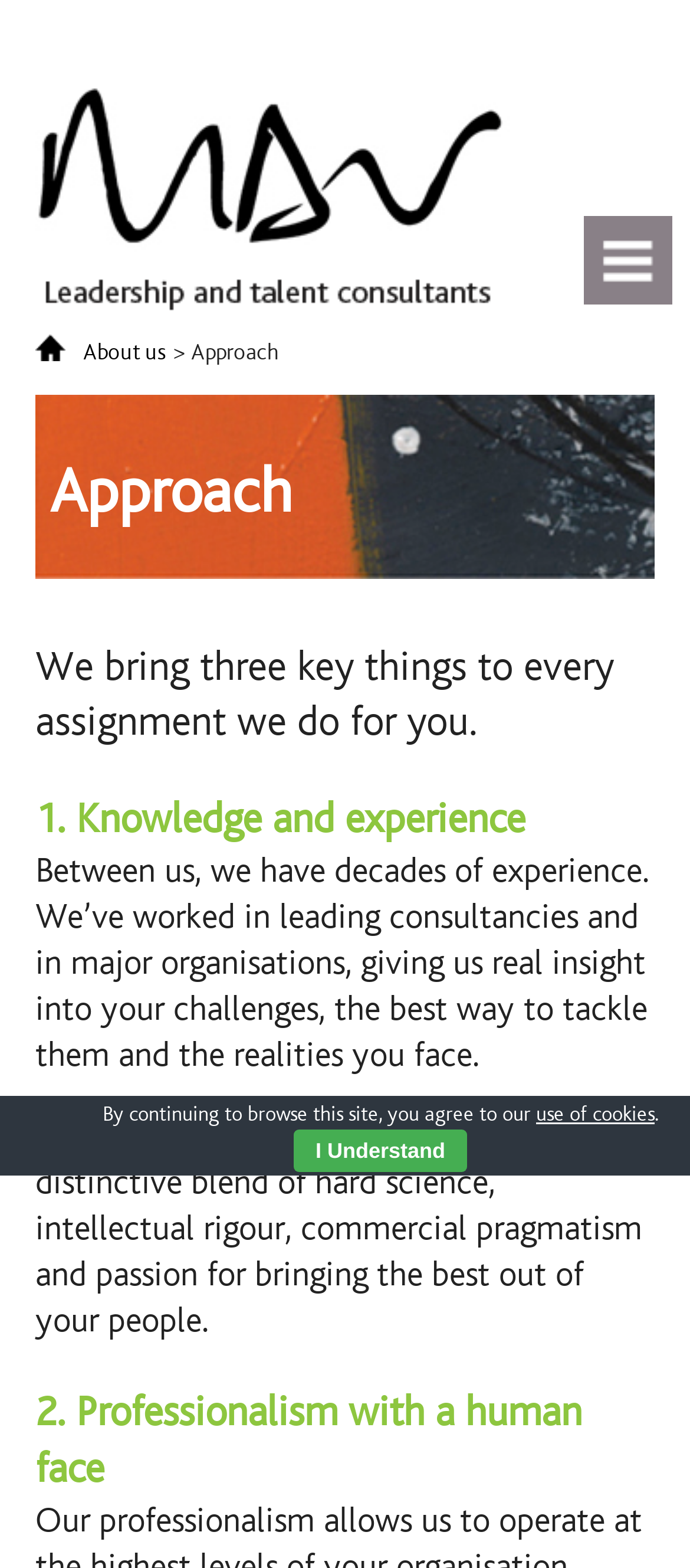Construct a comprehensive description capturing every detail on the webpage.

The webpage is about the approach of MDV, a leadership and talent consulting firm. At the top left corner, there is a link to the company's homepage, accompanied by a small image. Next to it, there are links to other pages, including "About us" and "Home". 

Below these links, there is a heading that reads "Approach", which is followed by a paragraph of text that explains the three key things the company brings to every assignment: knowledge and experience, professionalism with a human face, and a third aspect that is not mentioned in the provided accessibility tree. 

The first aspect, knowledge and experience, is elaborated on in a subsequent paragraph, which describes the company's decades of experience in leading consultancies and major organizations. This experience gives them insight into the challenges their clients face and the best ways to tackle them. 

The second aspect, professionalism with a human face, is mentioned in a heading, but its description is not provided in the accessibility tree. 

At the bottom of the page, there is a notice about the use of cookies on the site, with a link to more information and a button to indicate understanding.